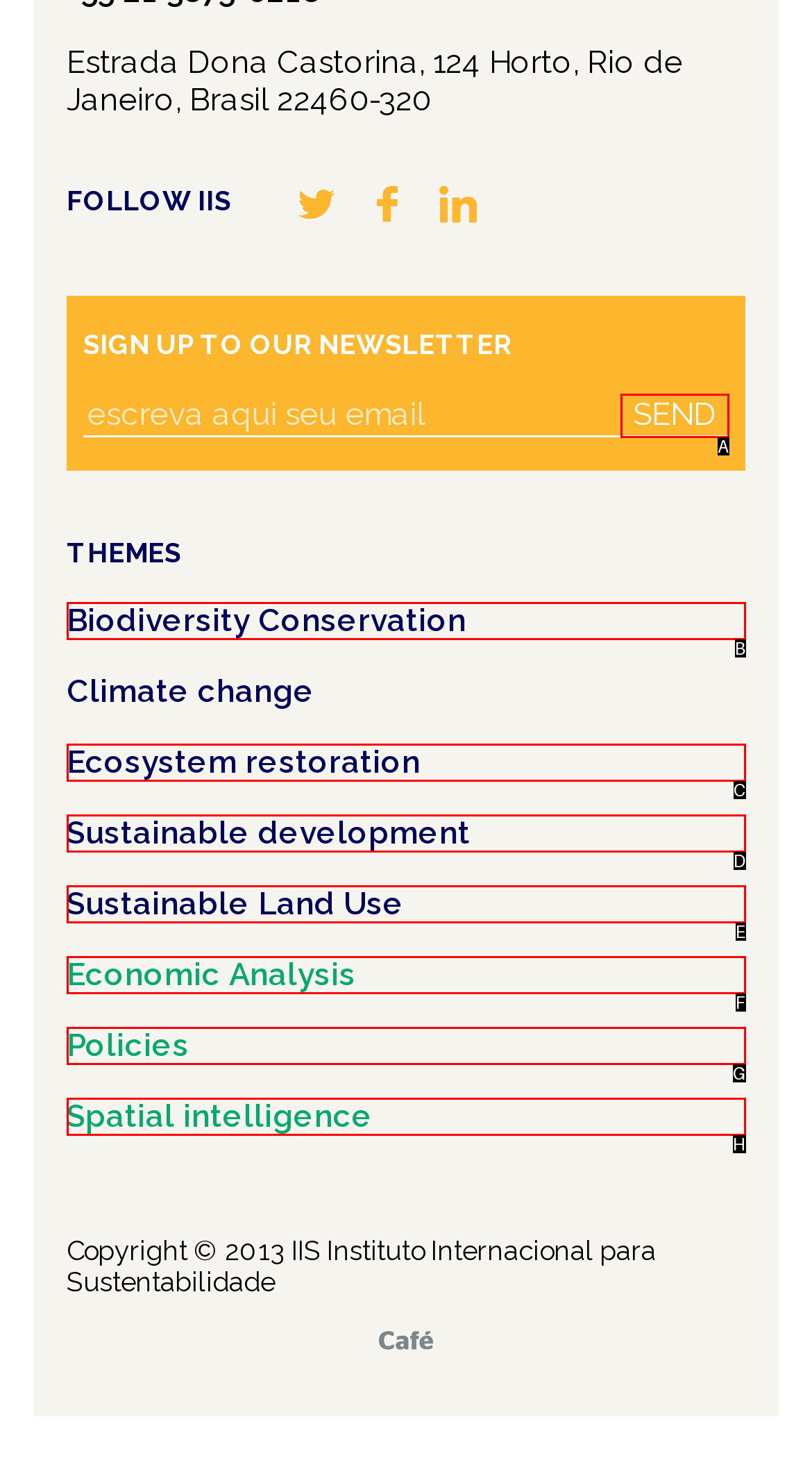Choose the letter that best represents the description: Sustainable Land Use. Answer with the letter of the selected choice directly.

E